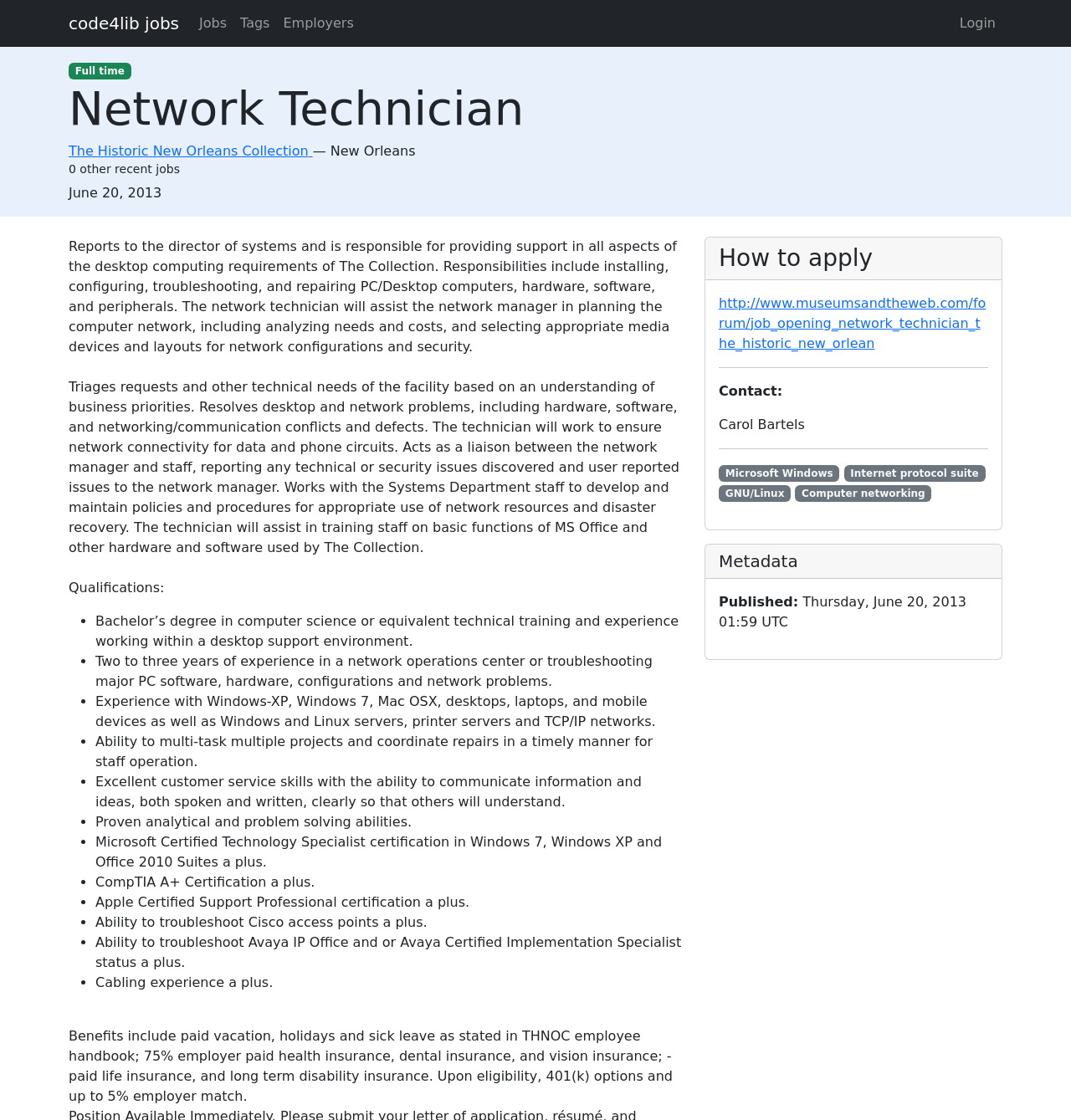Identify the bounding box coordinates of the section to be clicked to complete the task described by the following instruction: "Learn about Disclosures". The coordinates should be four float numbers between 0 and 1, formatted as [left, top, right, bottom].

None